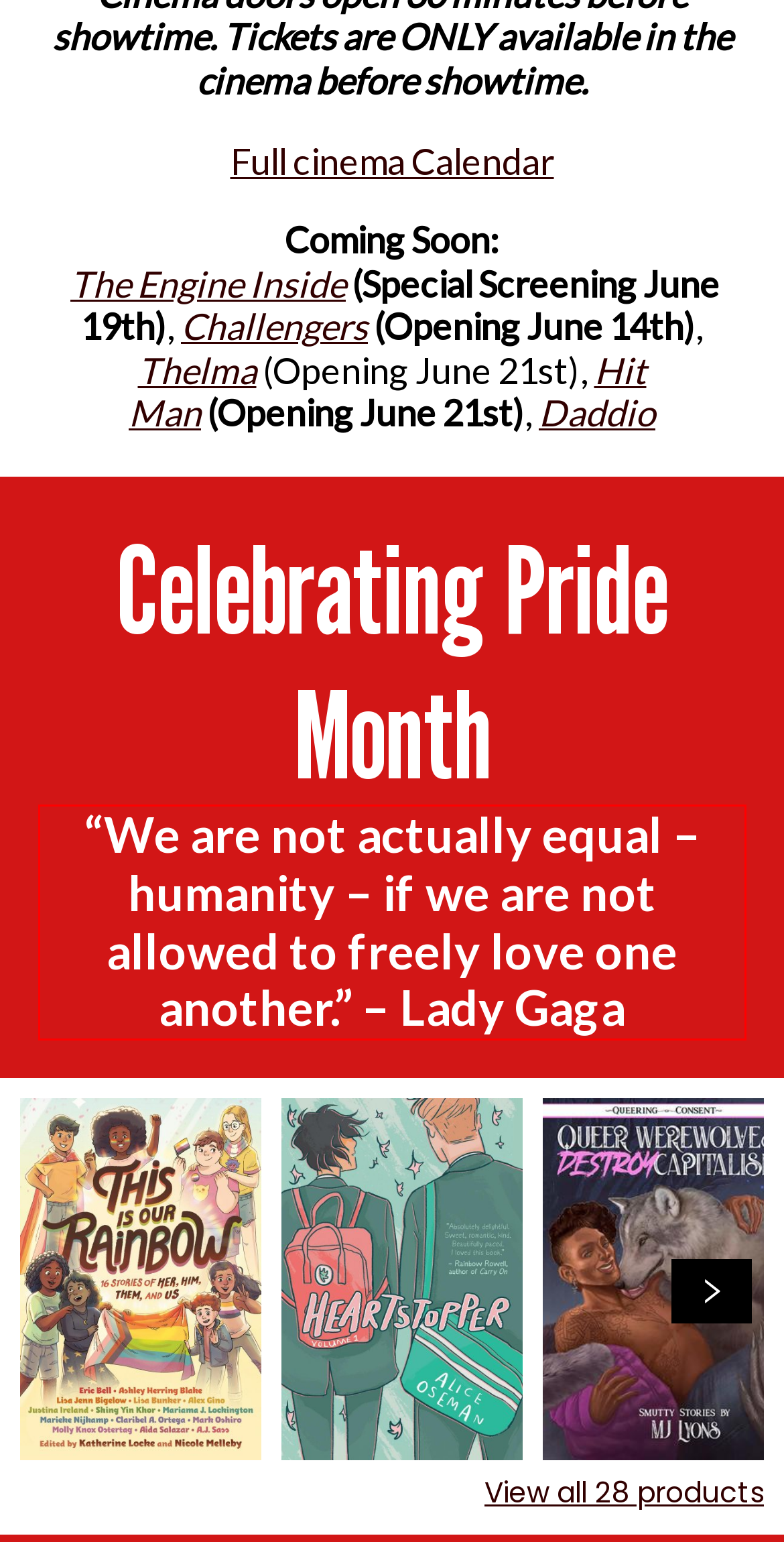Given a screenshot of a webpage with a red bounding box, extract the text content from the UI element inside the red bounding box.

“We are not actually equal – humanity – if we are not allowed to freely love one another.” – Lady Gaga